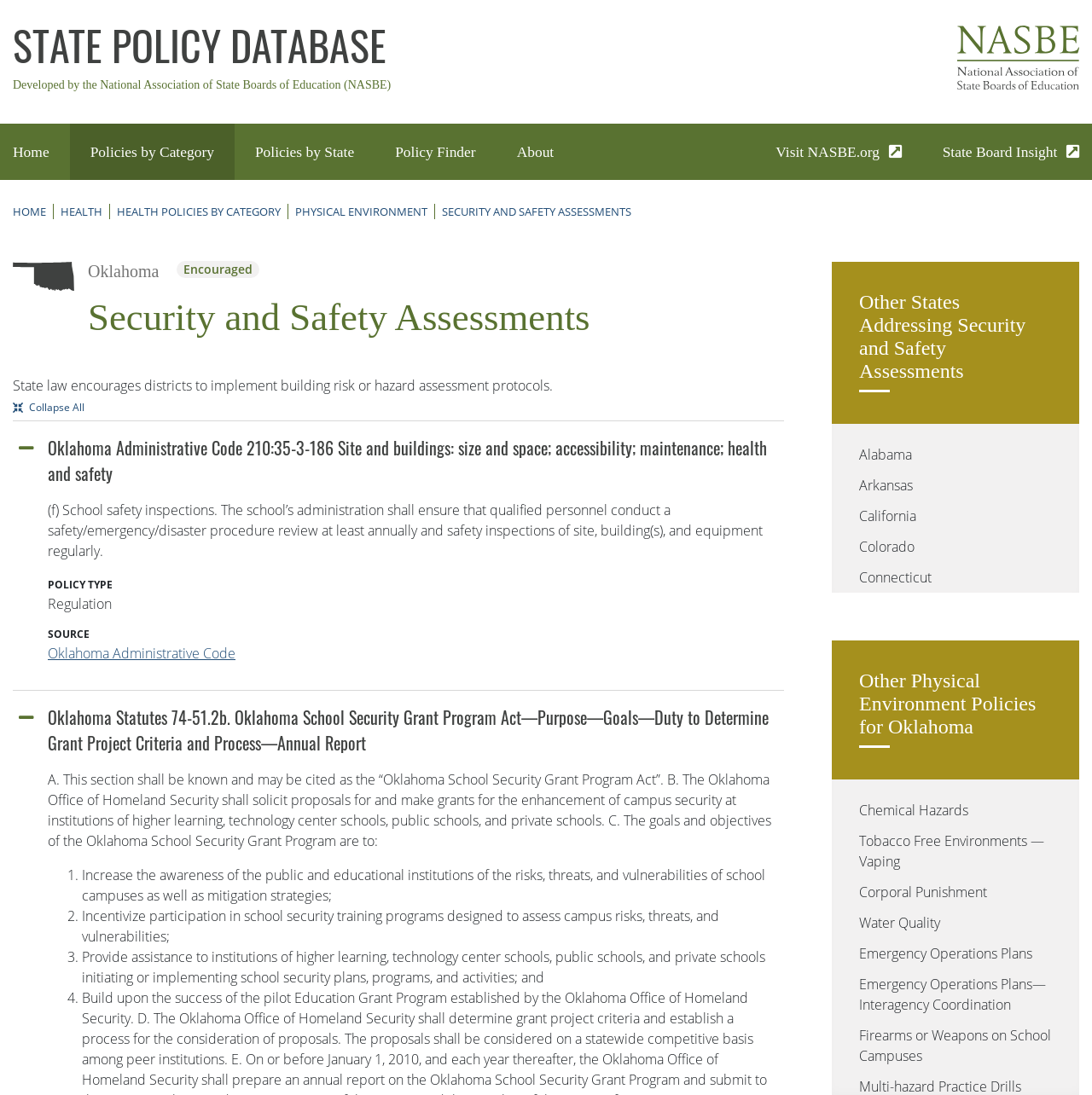Please specify the bounding box coordinates of the element that should be clicked to execute the given instruction: 'Collapse all sections'. Ensure the coordinates are four float numbers between 0 and 1, expressed as [left, top, right, bottom].

[0.012, 0.366, 0.078, 0.378]